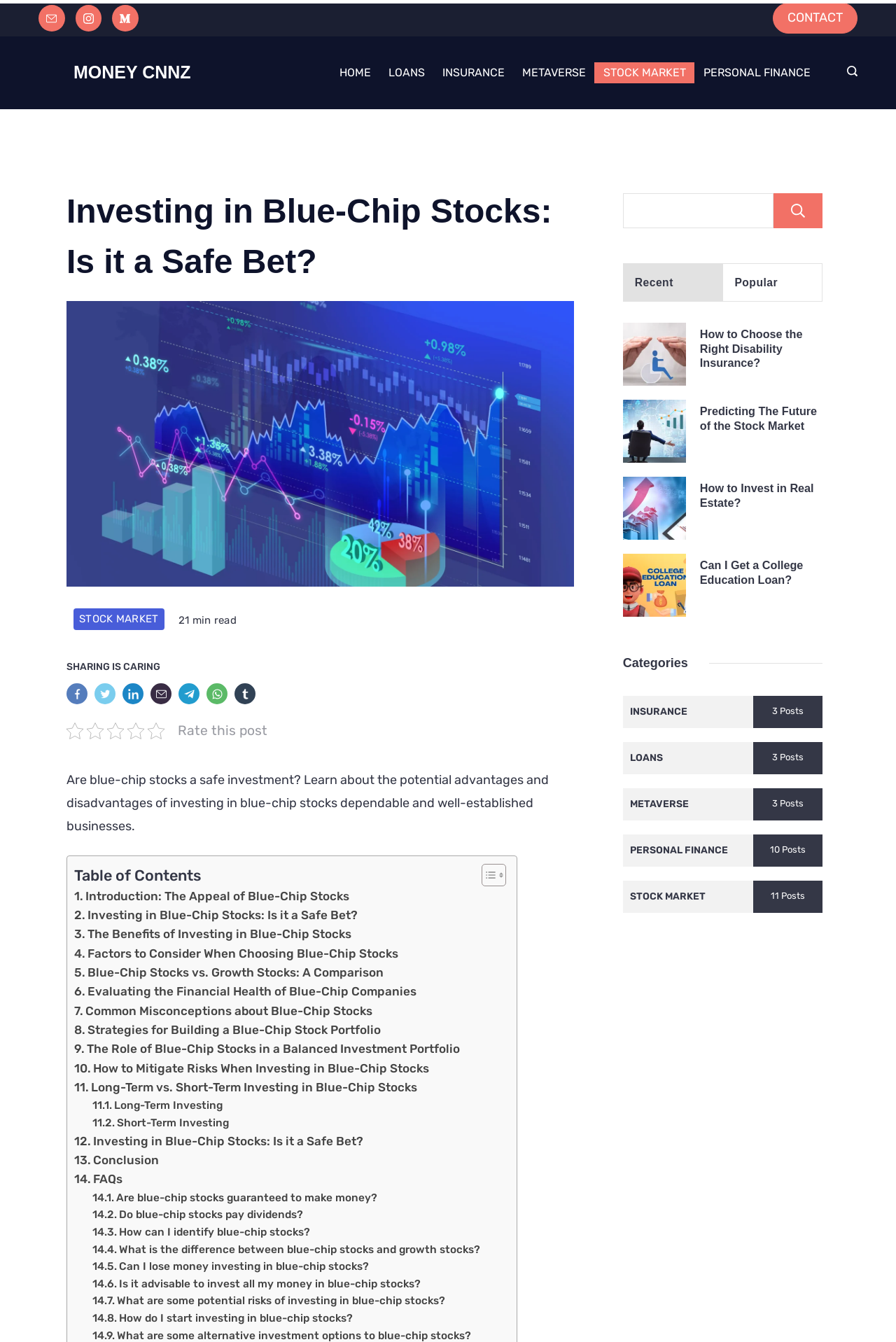Please find the bounding box coordinates of the section that needs to be clicked to achieve this instruction: "Click on the 'STOCK MARKET' link".

[0.663, 0.046, 0.775, 0.062]